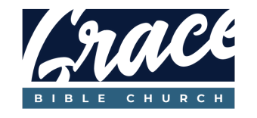What is the purpose of the logo?
Give a comprehensive and detailed explanation for the question.

The purpose of the logo is to symbolize the church's mission and community connection because the caption states that the logo symbolizes the church's mission and community connection, inviting visitors to engage with its services and programs.